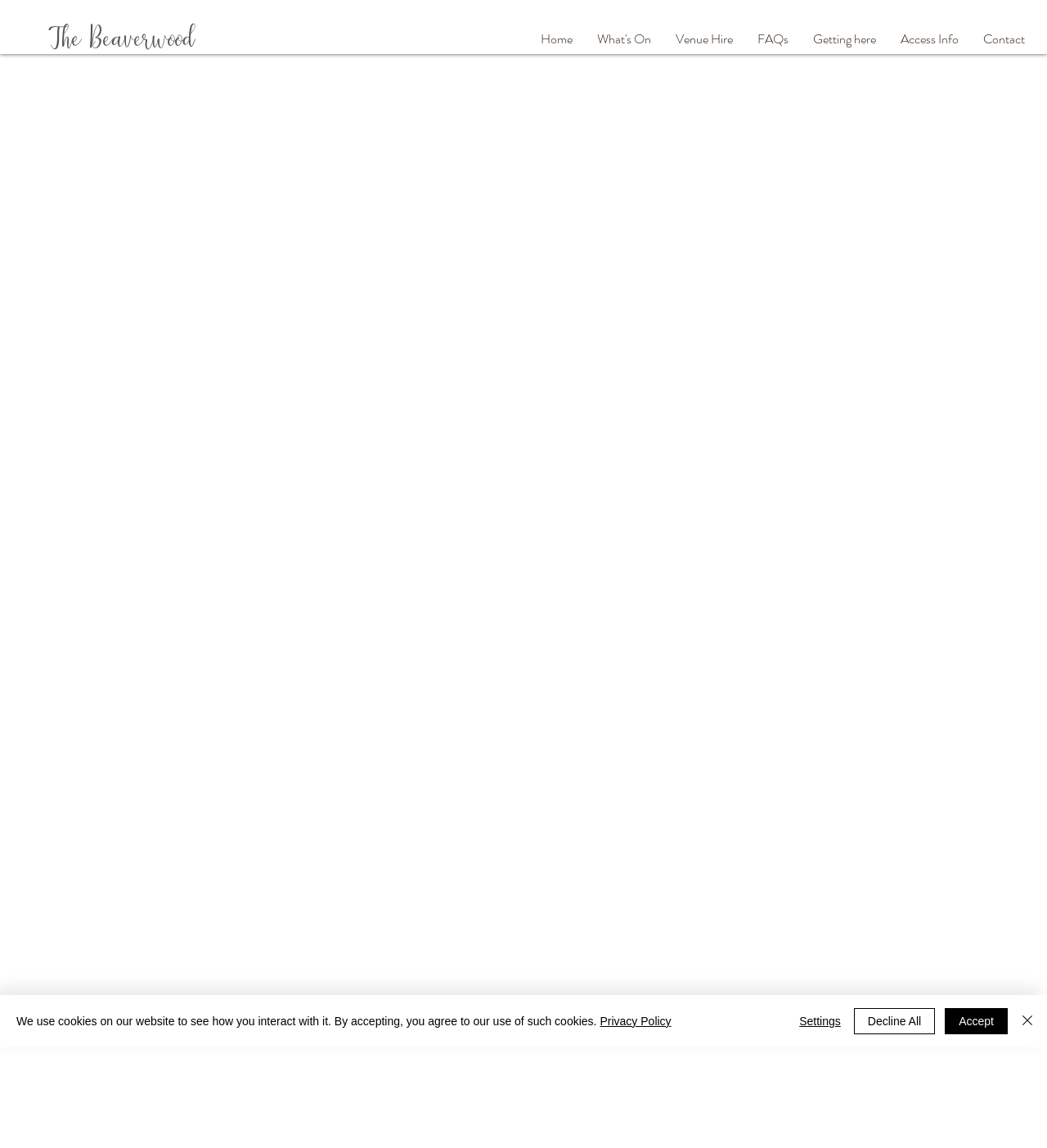Identify the webpage's primary heading and generate its text.

Terms & Conditions for Gift Vouchers